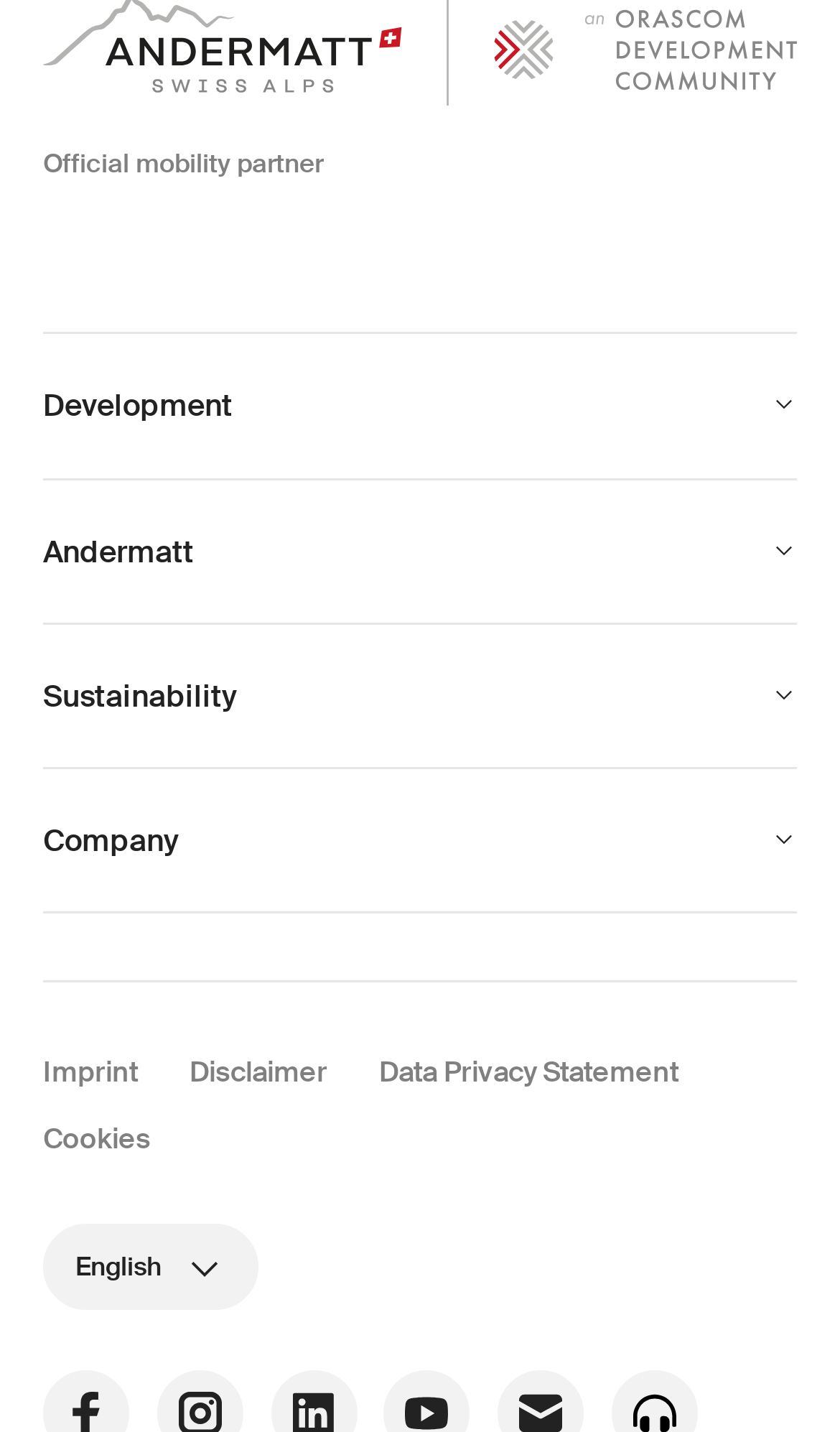Using the elements shown in the image, answer the question comprehensively: How many main categories are there?

I counted the number of headings that seem to be main categories, which are 'Development', 'Andermatt', 'Sustainability', and 'Company'. These headings are all at the same level of hierarchy and have similar formatting, so I assume they are the main categories.